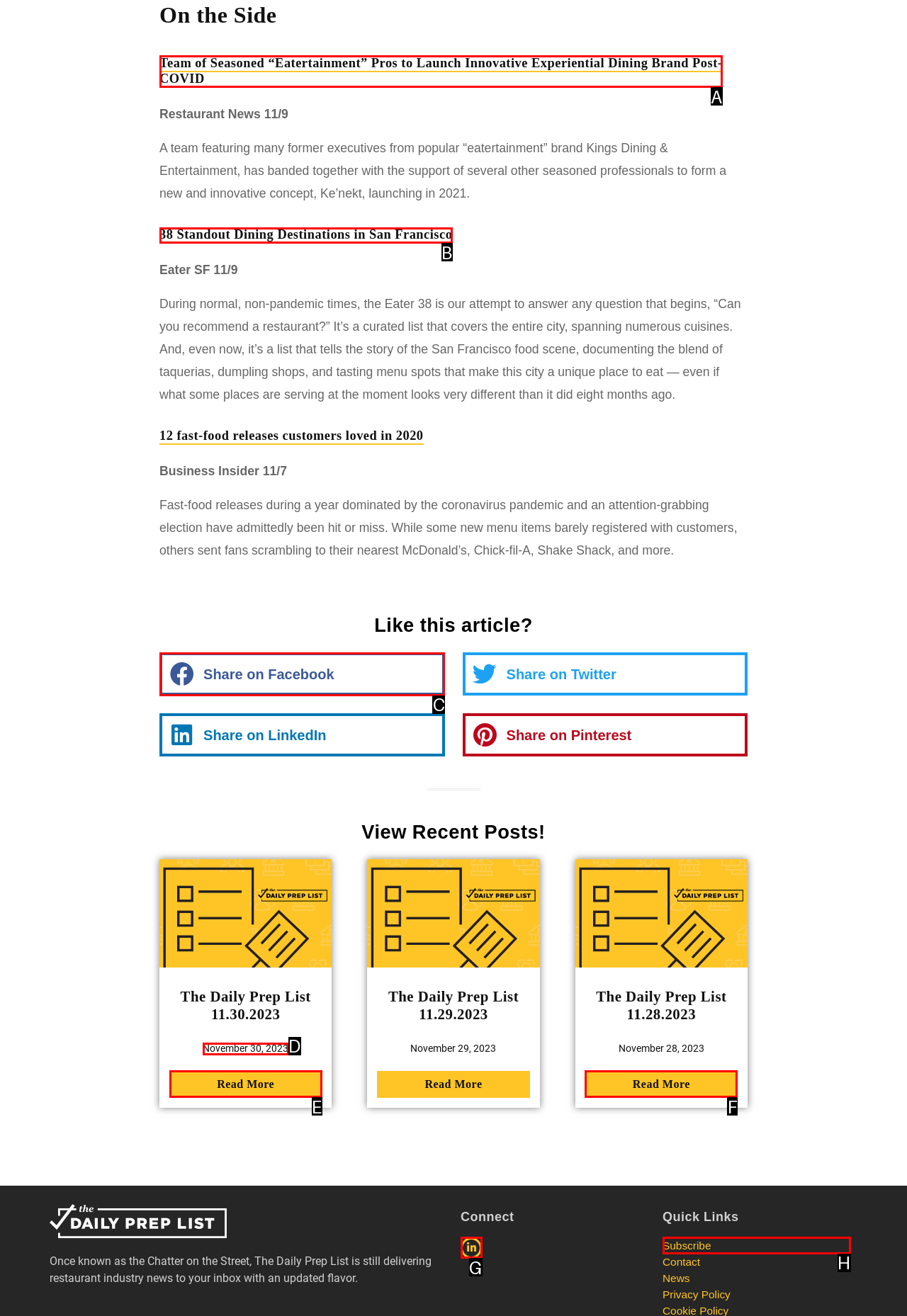Point out the option that aligns with the description: Read More
Provide the letter of the corresponding choice directly.

F